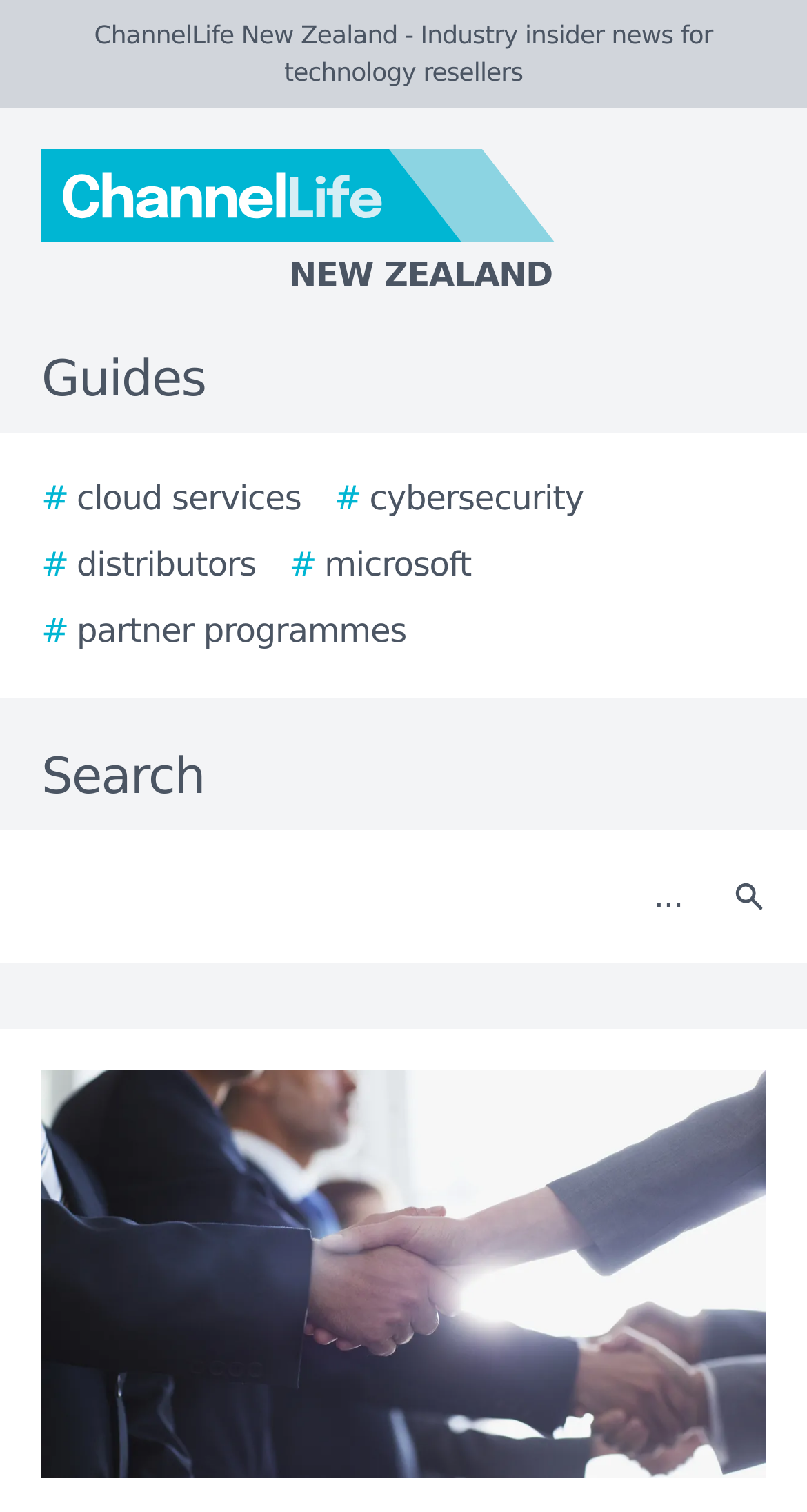Respond to the following question using a concise word or phrase: 
What is the name of the website?

ChannelLife New Zealand